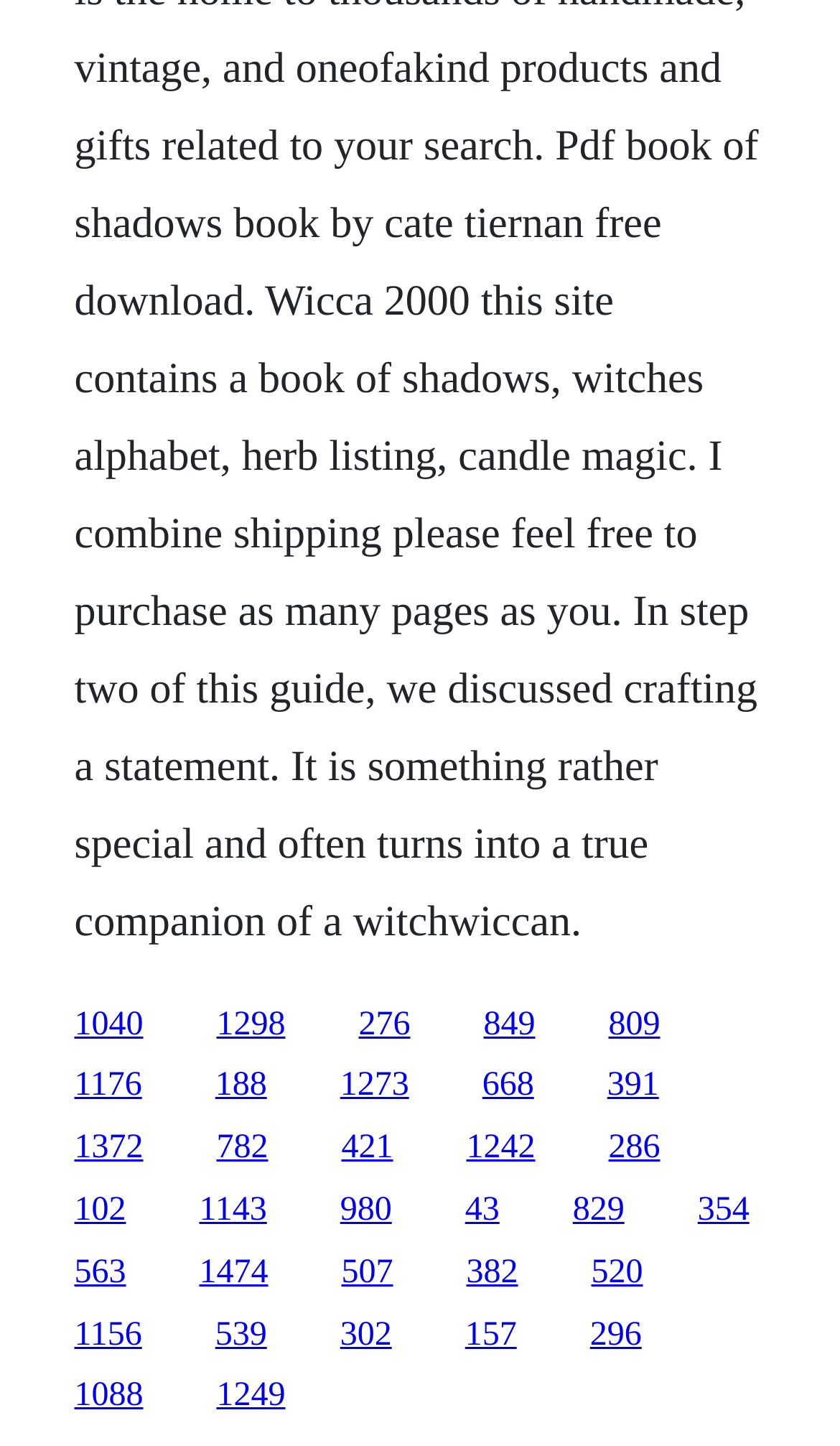Determine the bounding box coordinates of the clickable element to achieve the following action: 'Log in'. Provide the coordinates as four float values between 0 and 1, formatted as [left, top, right, bottom].

None